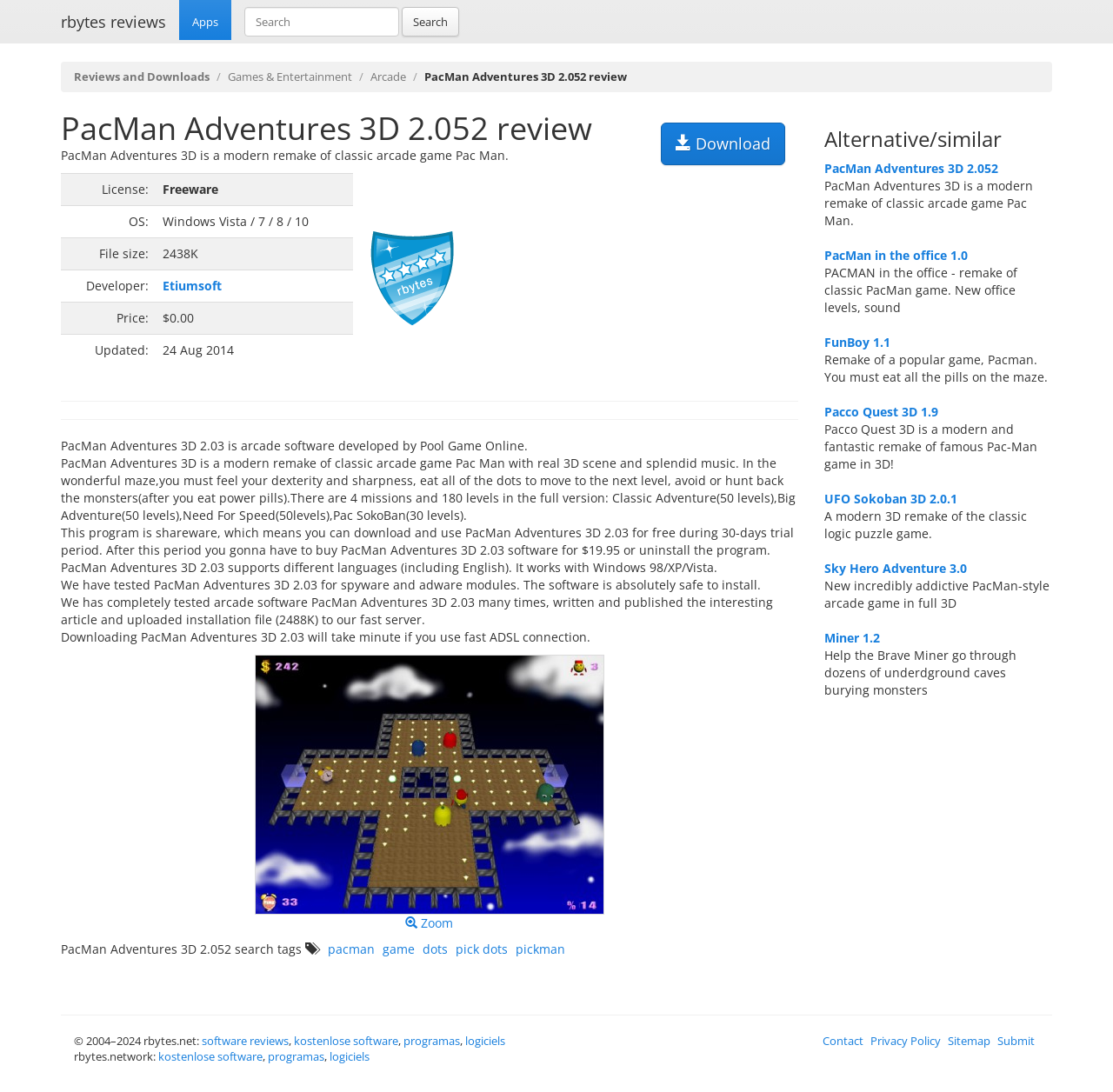Identify the bounding box coordinates for the region to click in order to carry out this instruction: "Learn about the company". Provide the coordinates using four float numbers between 0 and 1, formatted as [left, top, right, bottom].

None